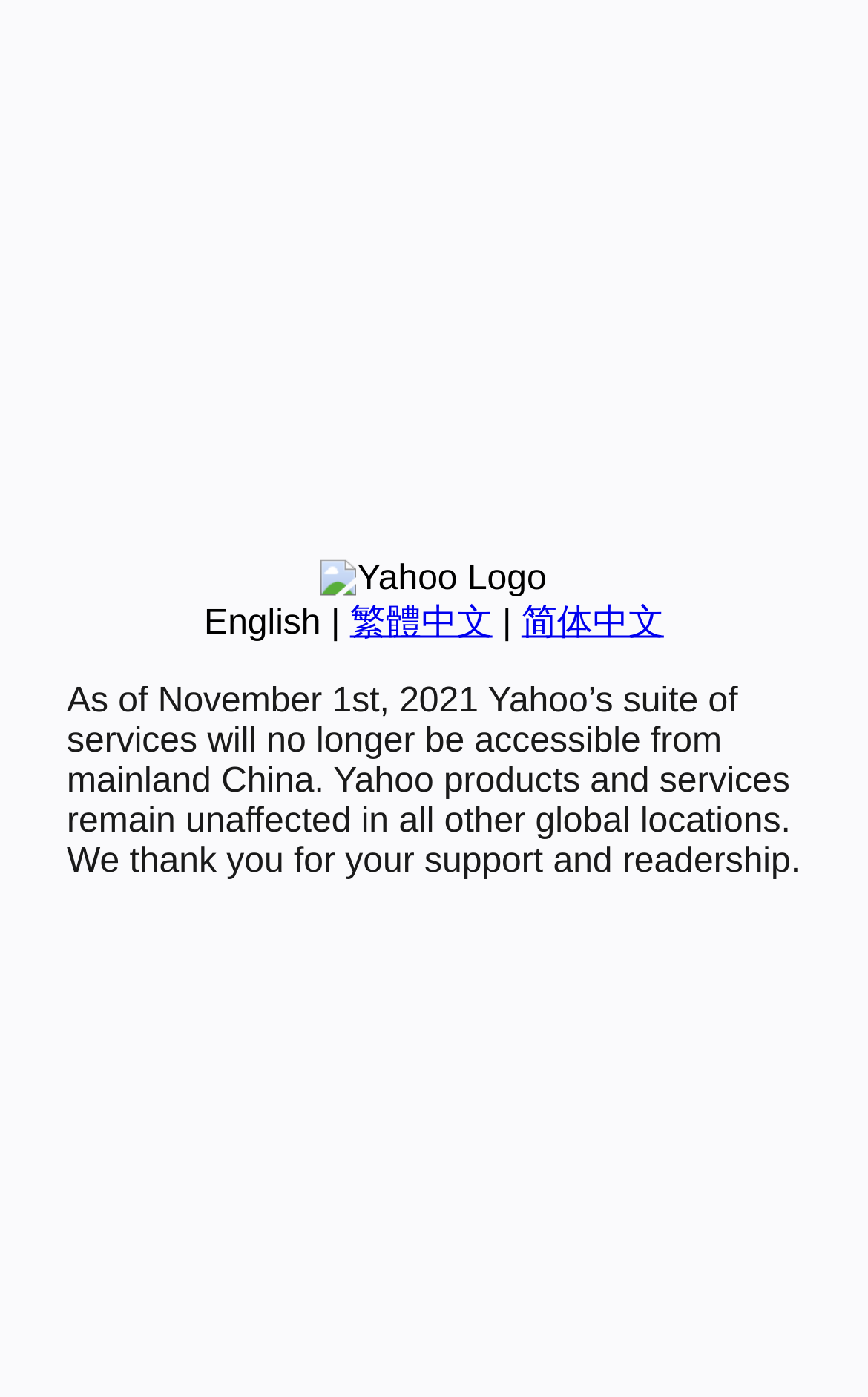Based on the provided description, "繁體中文", find the bounding box of the corresponding UI element in the screenshot.

[0.403, 0.433, 0.567, 0.46]